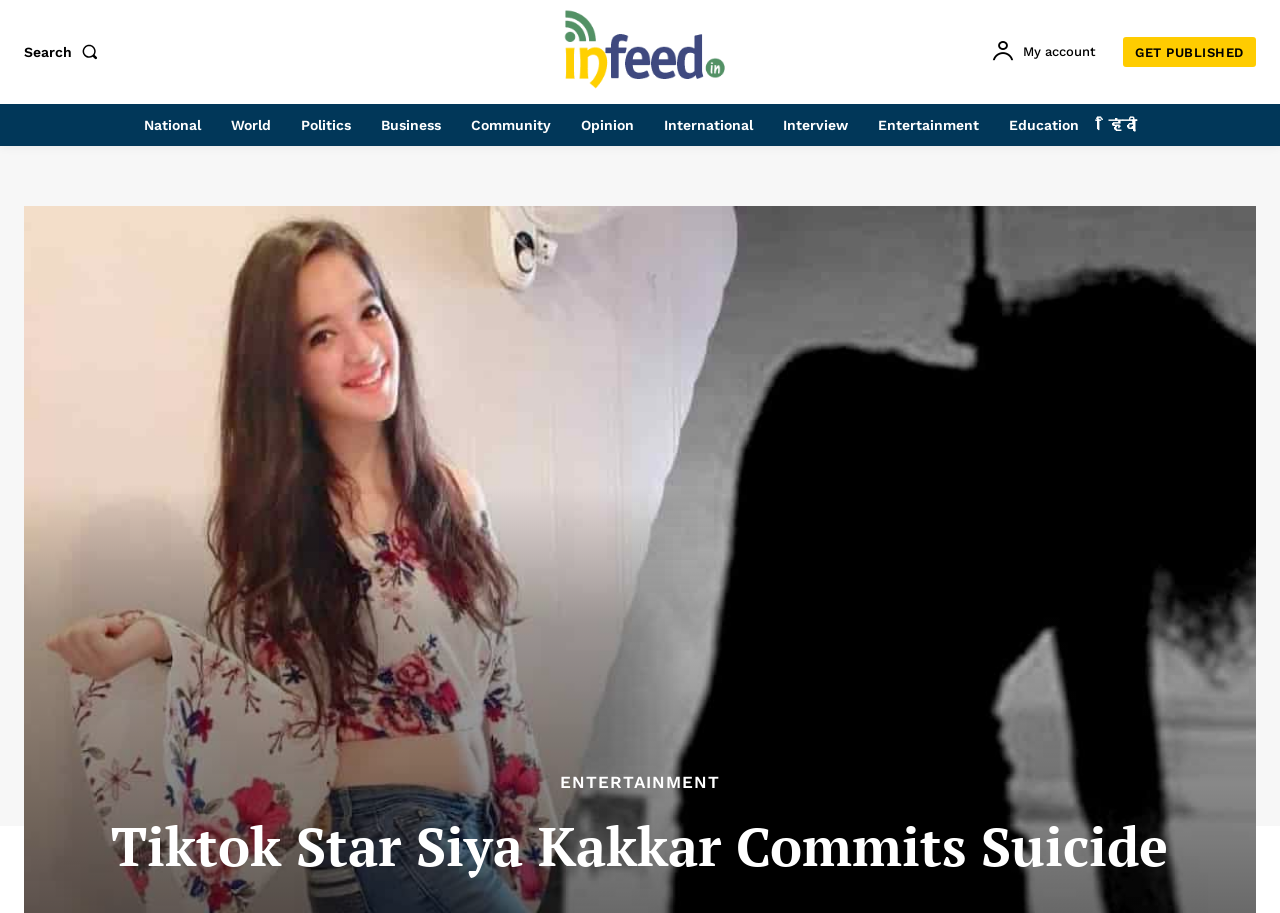Given the element description, predict the bounding box coordinates in the format (top-left x, top-left y, bottom-right x, bottom-right y). Make sure all values are between 0 and 1. Here is the element description: Get Published

[0.878, 0.04, 0.981, 0.073]